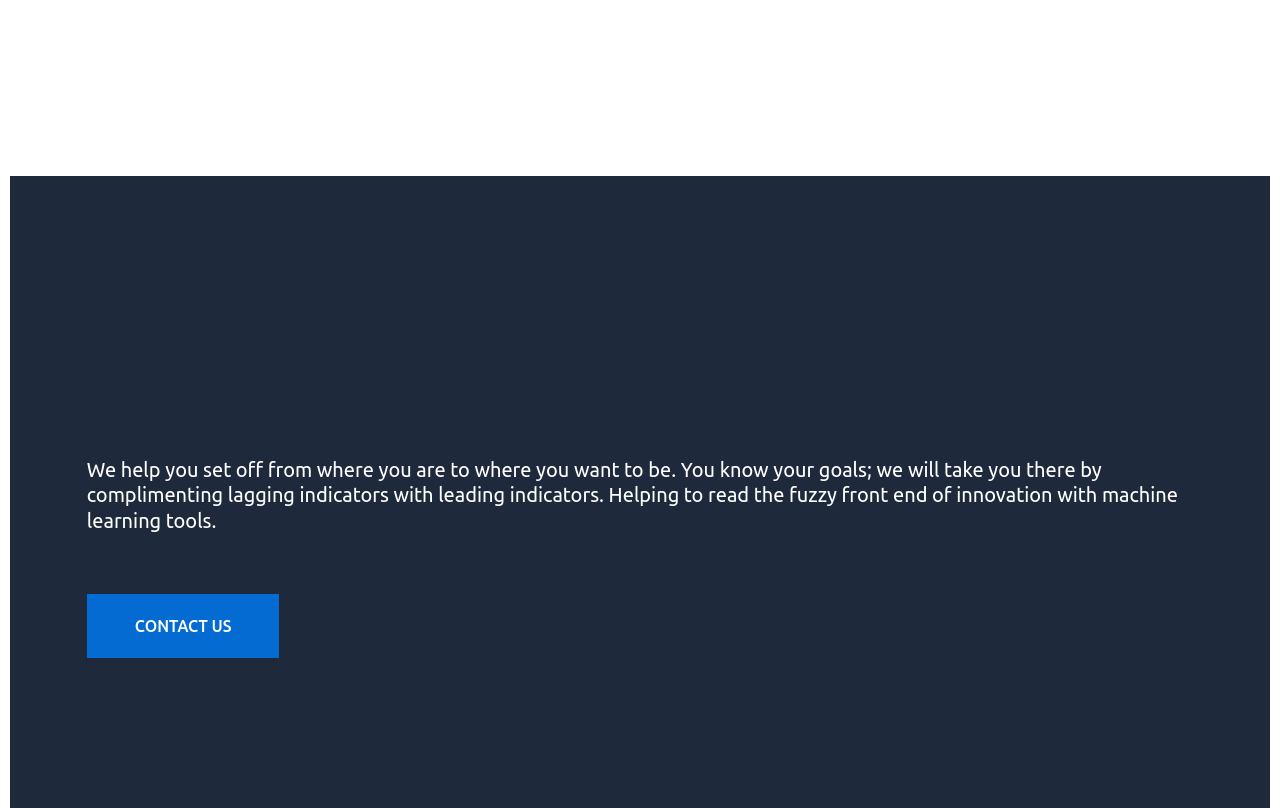Use a single word or phrase to answer the question: 
How can one contact the company?

CONTACT US link